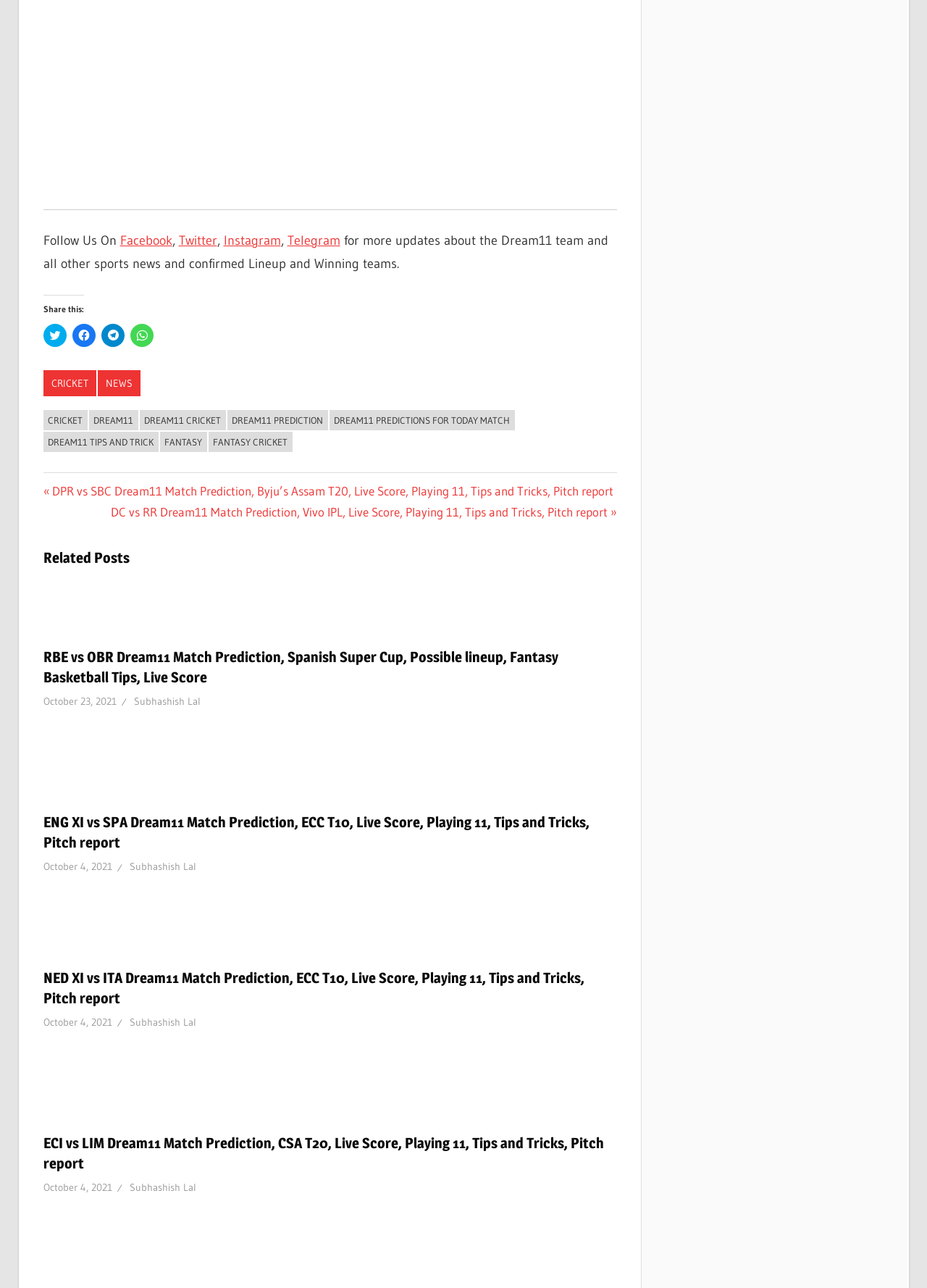Please locate the bounding box coordinates of the element that should be clicked to achieve the given instruction: "View the related post about RBE vs OBR Dream11 Match Prediction".

[0.046, 0.451, 0.17, 0.502]